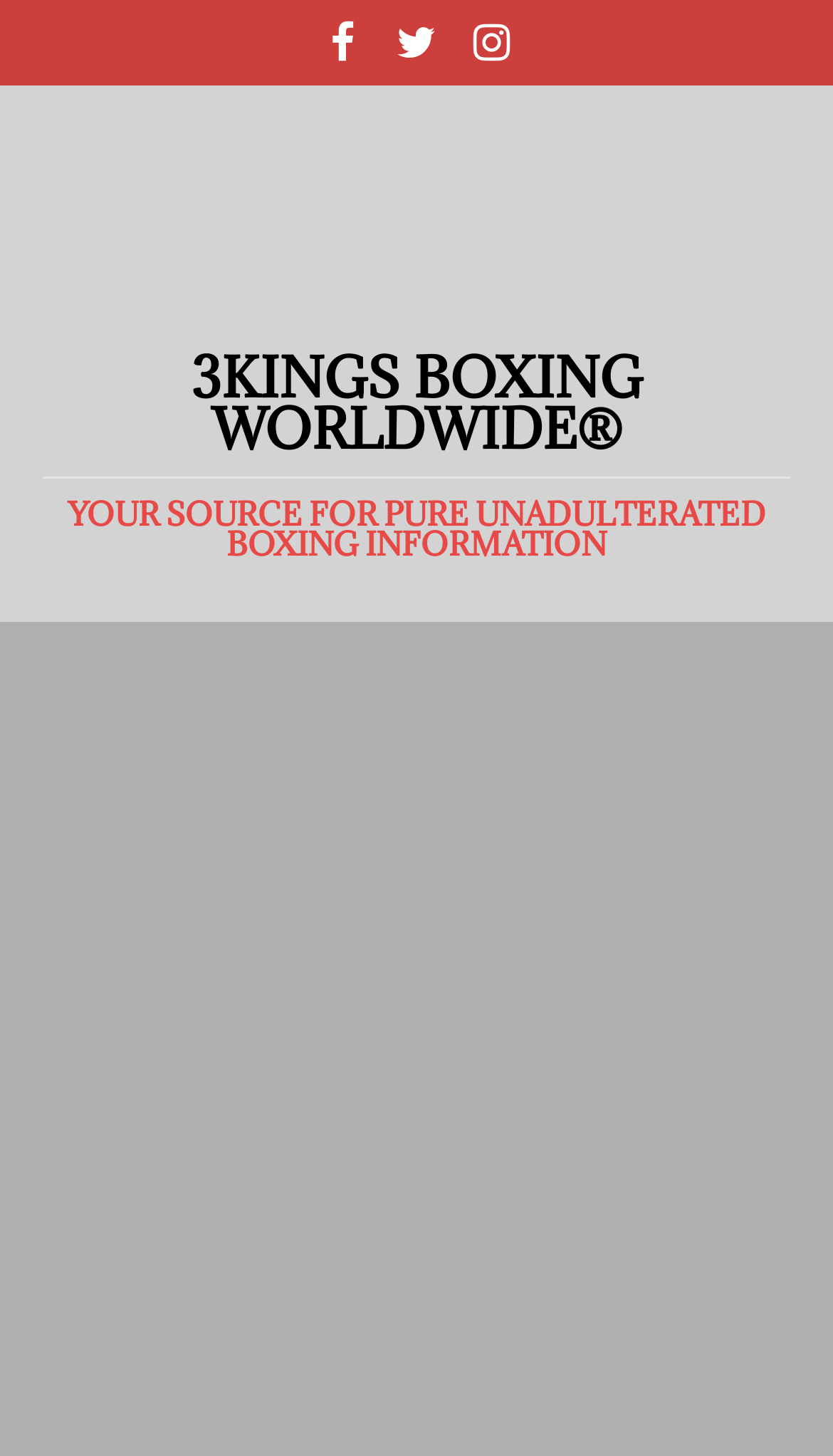Analyze the image and give a detailed response to the question:
What is the theme of the webpage?

The theme of the webpage can be inferred from the content and the logo of the website. The logo has a boxing-related design, and the webpage appears to be discussing boxing news or events, as indicated by the heading 'Benn Dominates Dobson; Ammo Williams Wins By KO In Seven!'. Therefore, the theme of the webpage is boxing.